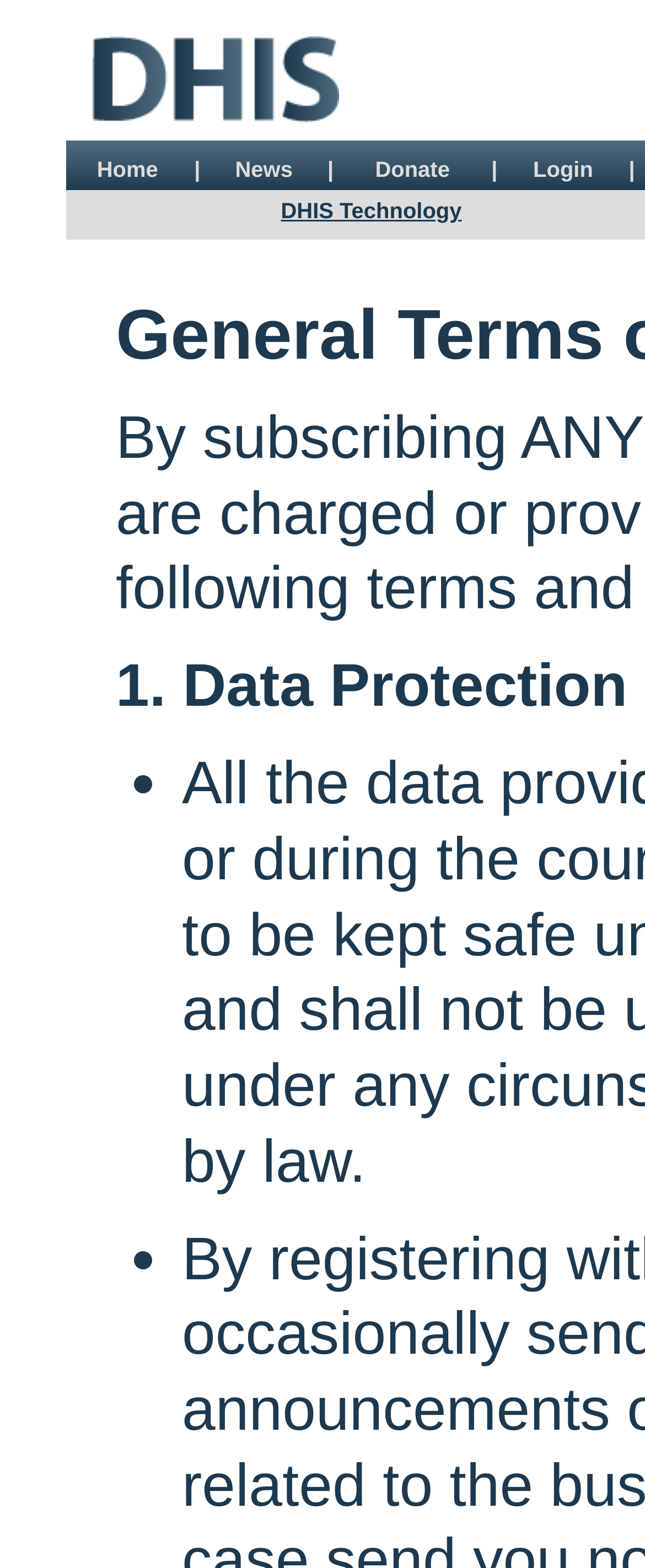Extract the bounding box coordinates for the HTML element that matches this description: "Donate". The coordinates should be four float numbers between 0 and 1, i.e., [left, top, right, bottom].

[0.582, 0.1, 0.697, 0.116]